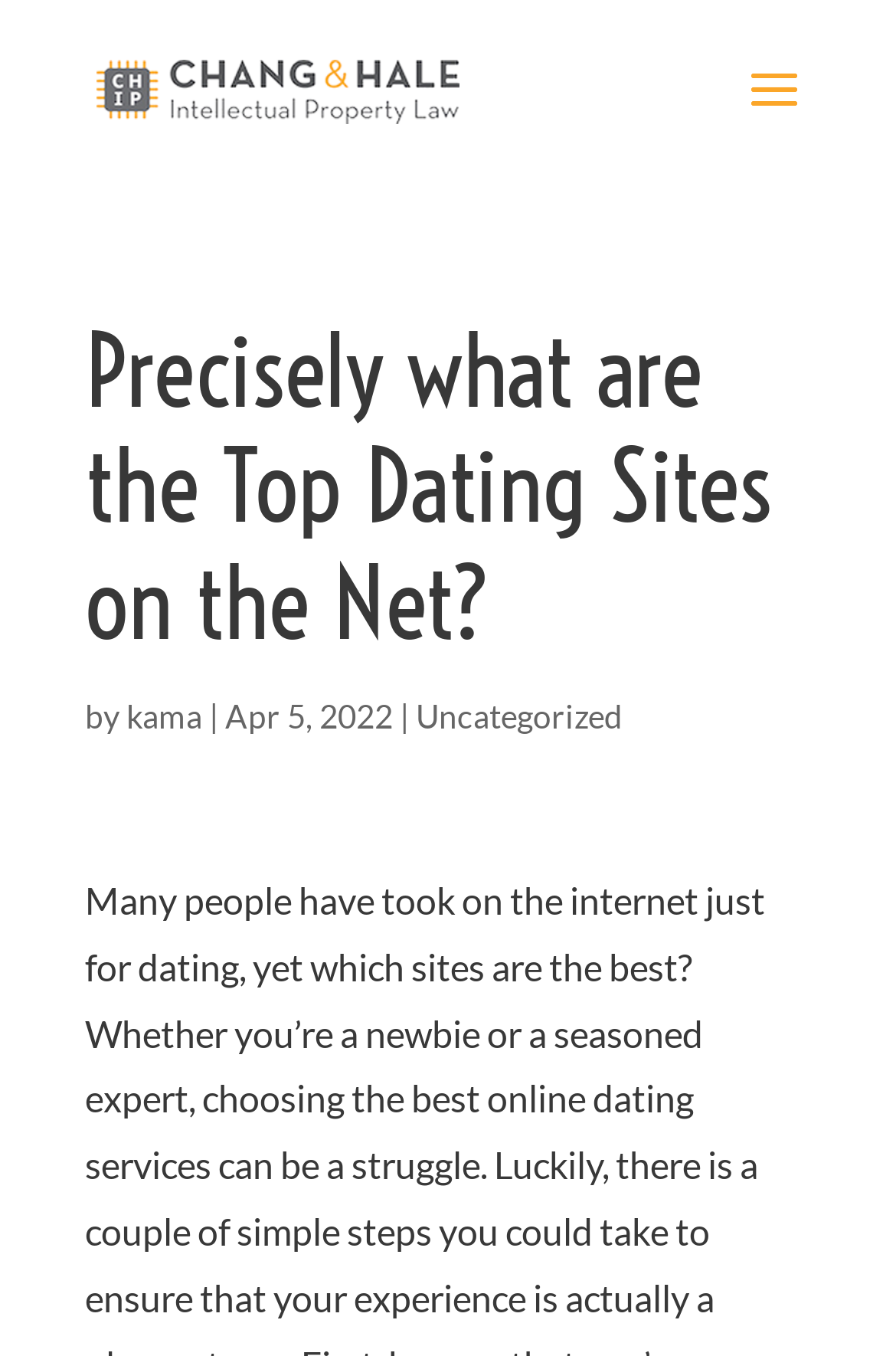Using the description: "kama", identify the bounding box of the corresponding UI element in the screenshot.

[0.141, 0.514, 0.226, 0.543]